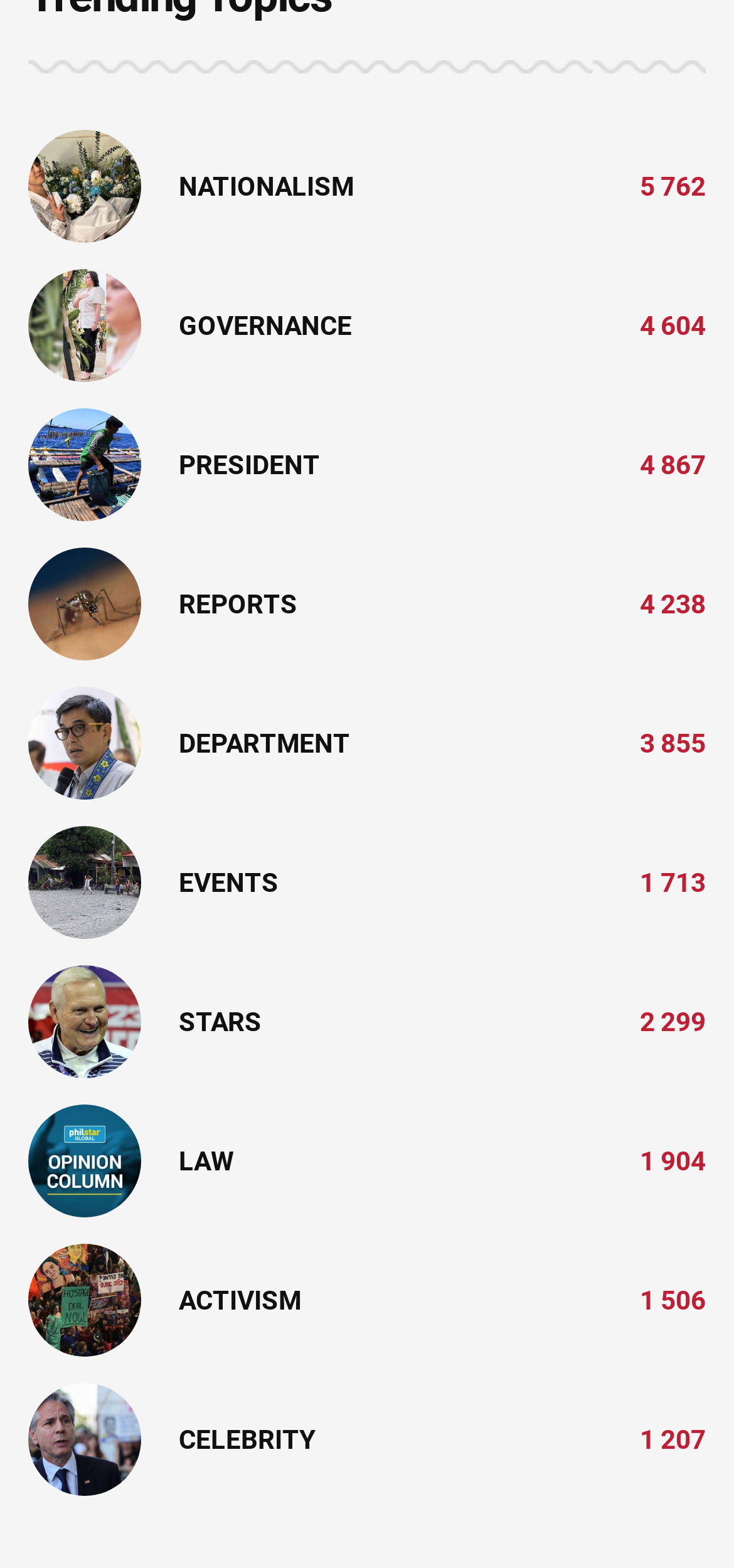Respond with a single word or phrase:
Are there any categories with more than 4,000 news?

Yes